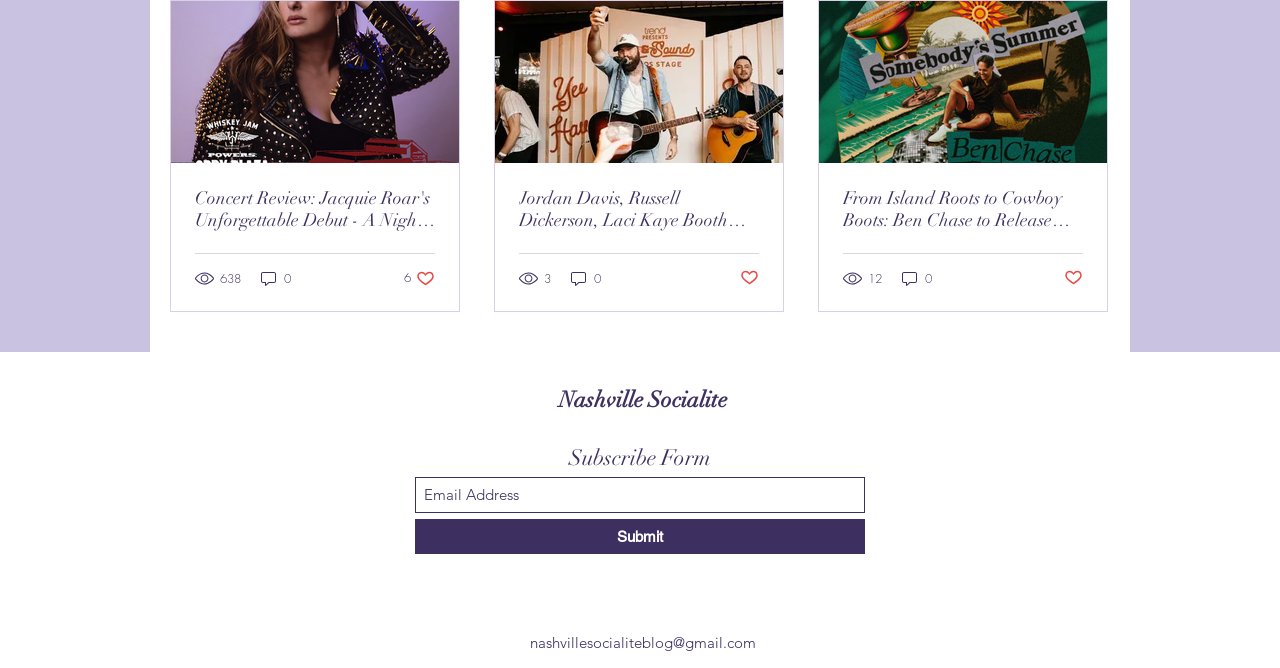Please analyze the image and give a detailed answer to the question:
How many views does the second article have?

I found the view count of the second article by looking at the generic element with the text '3 views' which is a child of the second article element.